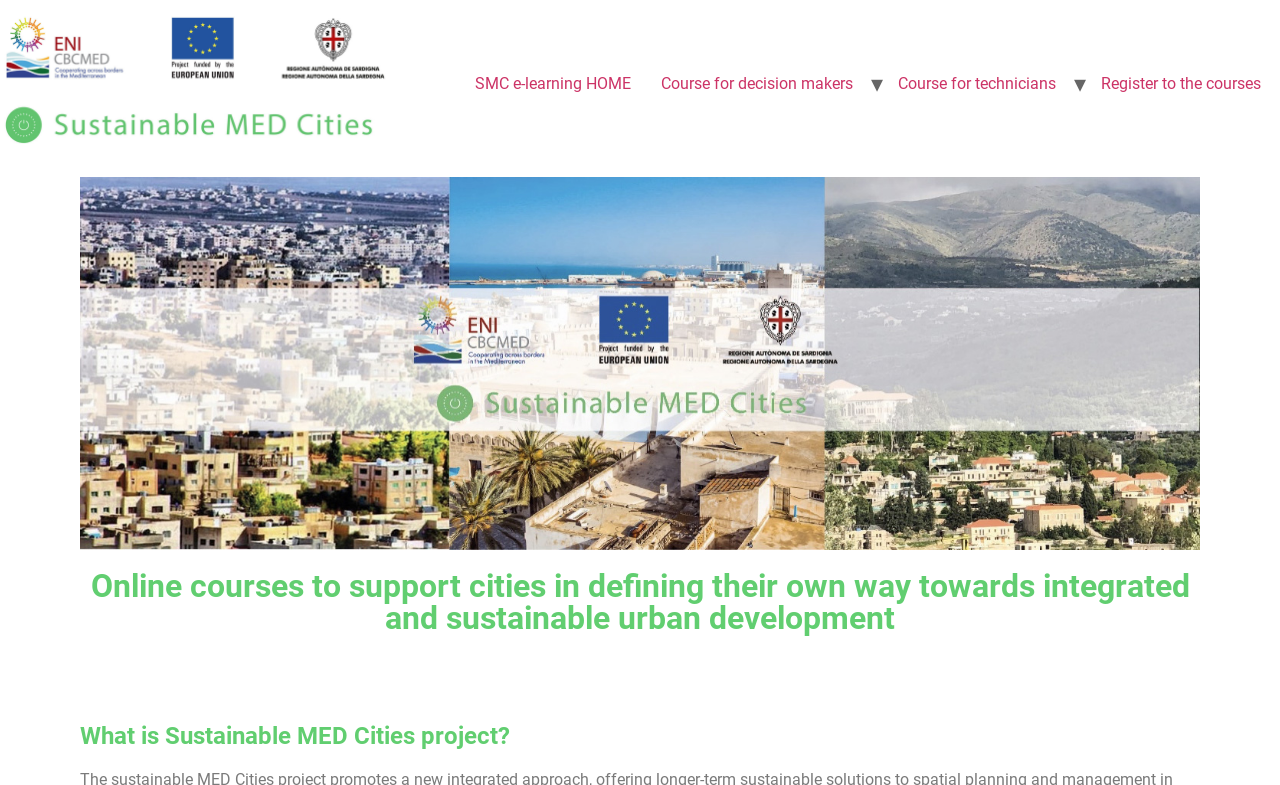Produce a meticulous description of the webpage.

The webpage is about Sustainable Med Cities, an e-learning platform. At the top-left corner, there is a logo image and a link with the same text "Sustainable Med Cities | e-learning". Below this, there are four horizontal links: "SMC e-learning HOME", "Course for decision makers", "Course for technicians", and "Register to the courses", which are aligned from left to right.

On the lower half of the page, there are two headings. The first heading, located near the top-left of the lower half, reads "Online courses to support cities in defining their own way towards integrated and sustainable urban development". The second heading, located near the bottom-left of the page, reads "What is Sustainable MED Cities project?".